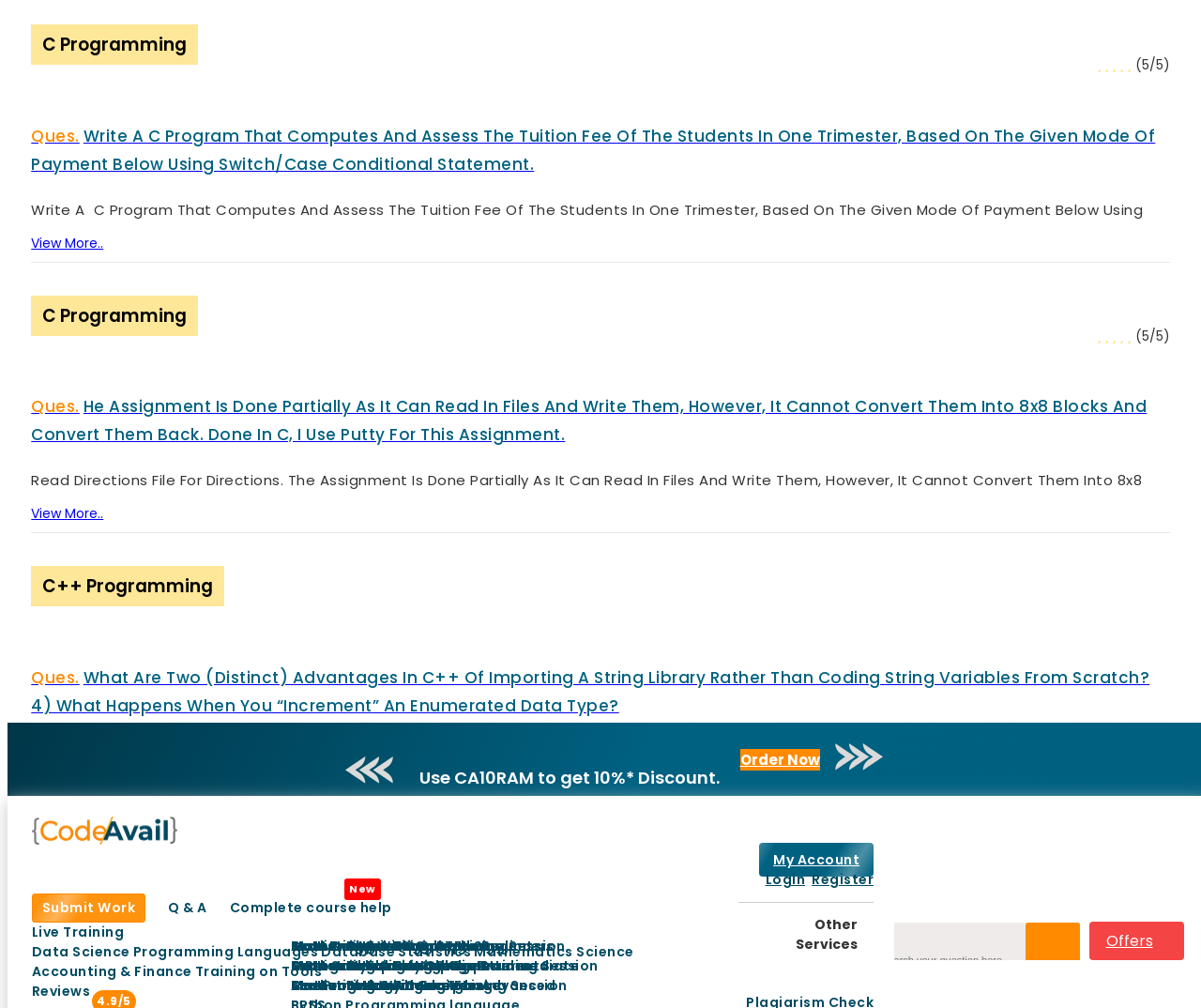What is the purpose of the 'Hire Me' link?
Utilize the information in the image to give a detailed answer to the question.

The 'Hire Me' link is likely used to hire someone for a specific task or service, although the exact details are not provided on the webpage.